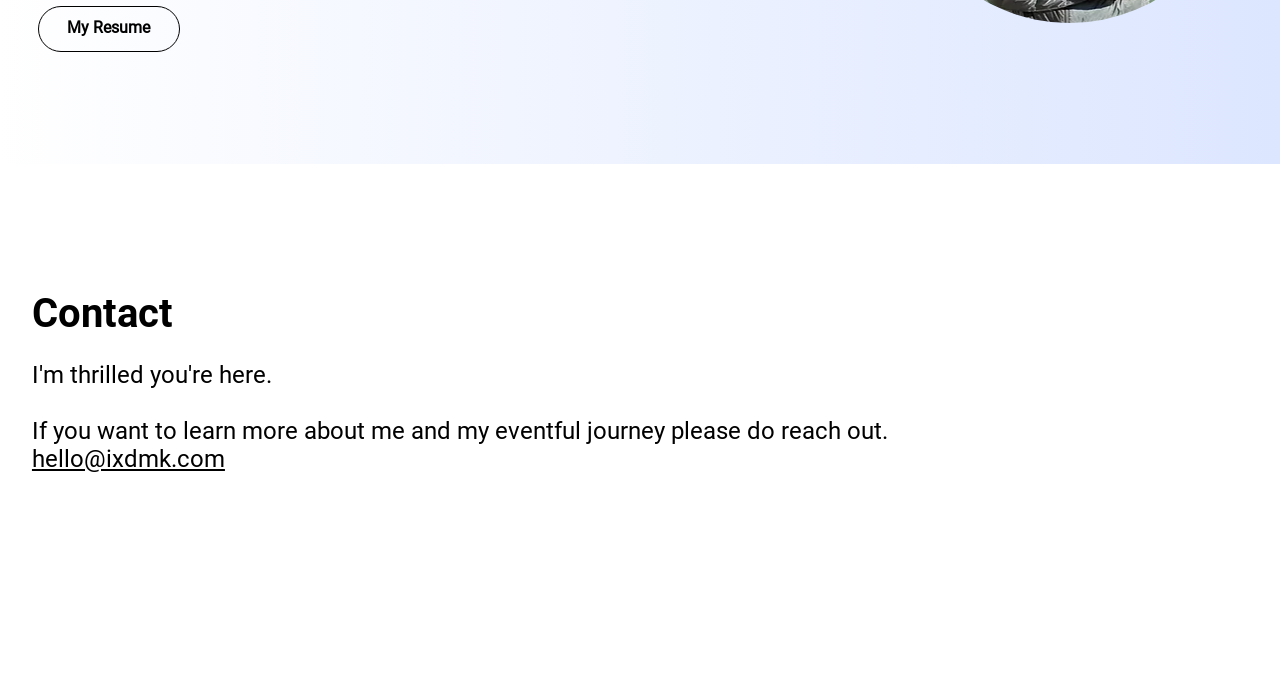Give a one-word or one-phrase response to the question:
What is the email address to reach out to the author?

hello@ixdmk.com